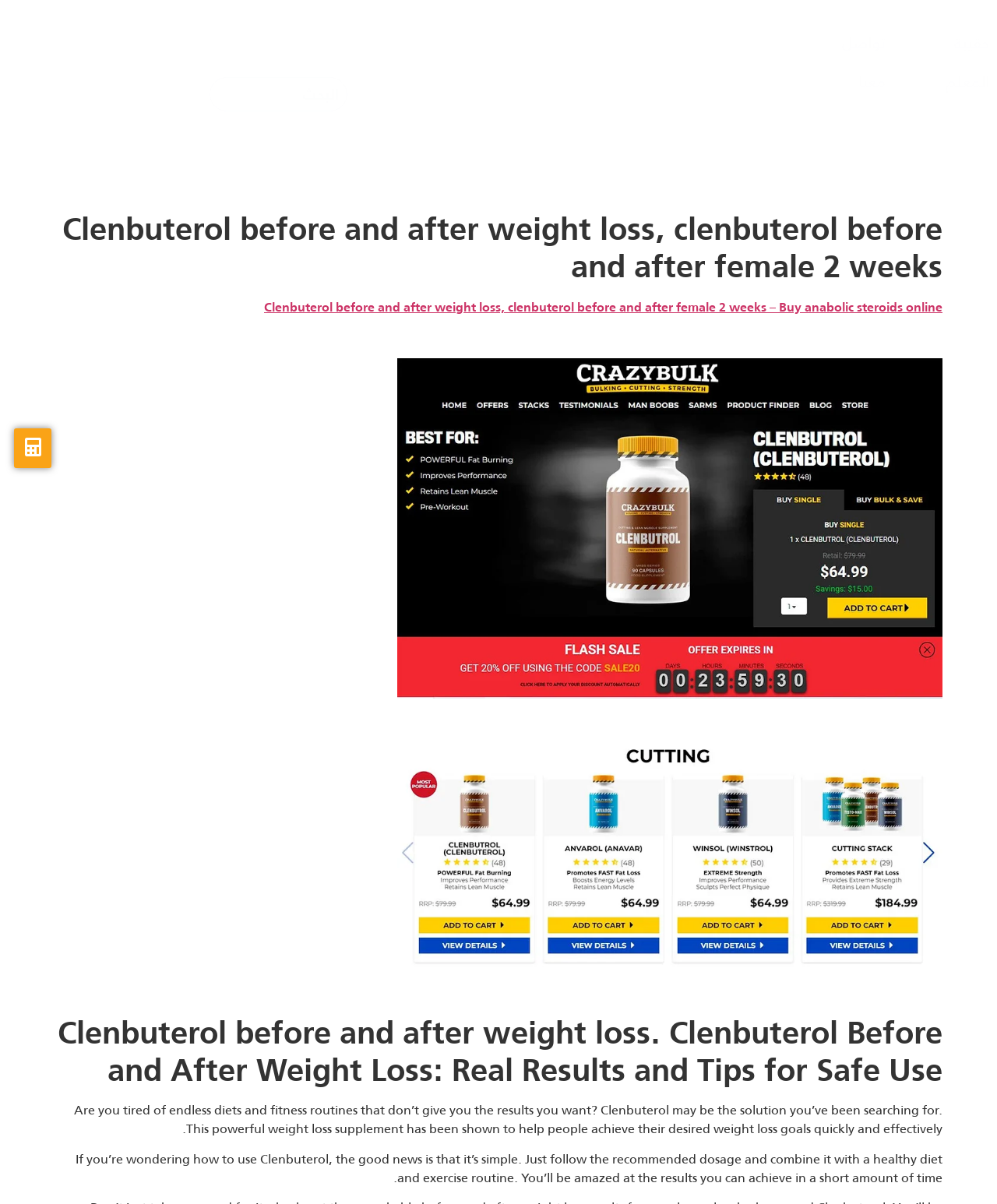How do you use Clenbuterol?
Refer to the image and provide a thorough answer to the question.

To use Clenbuterol, you need to follow the recommended dosage and combine it with a healthy diet and exercise routine, as mentioned in the text 'Just follow the recommended dosage and combine it with a healthy diet and exercise routine. You’ll be amazed at the results you can achieve in a short amount of time.'